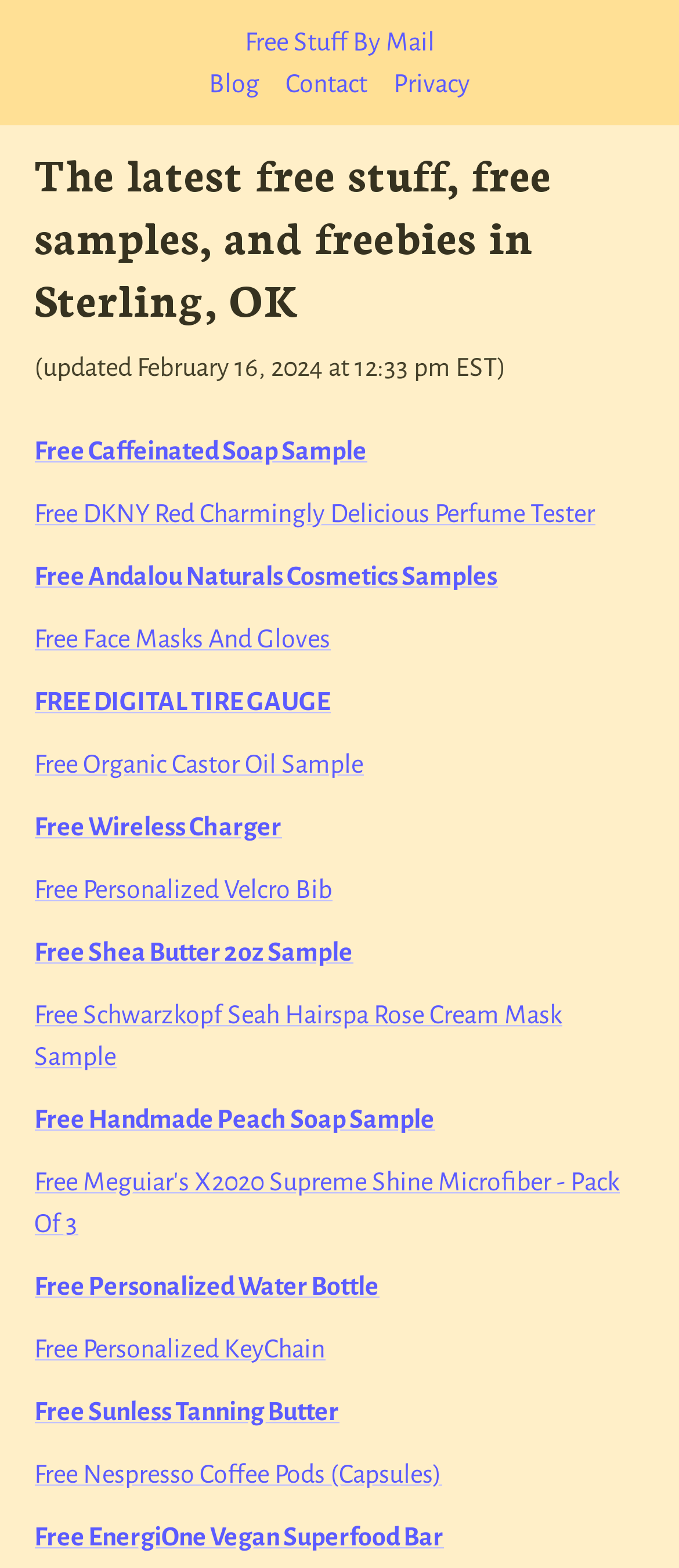Find the bounding box coordinates of the area that needs to be clicked in order to achieve the following instruction: "Check the latest free stuff and samples". The coordinates should be specified as four float numbers between 0 and 1, i.e., [left, top, right, bottom].

[0.05, 0.08, 0.95, 0.209]